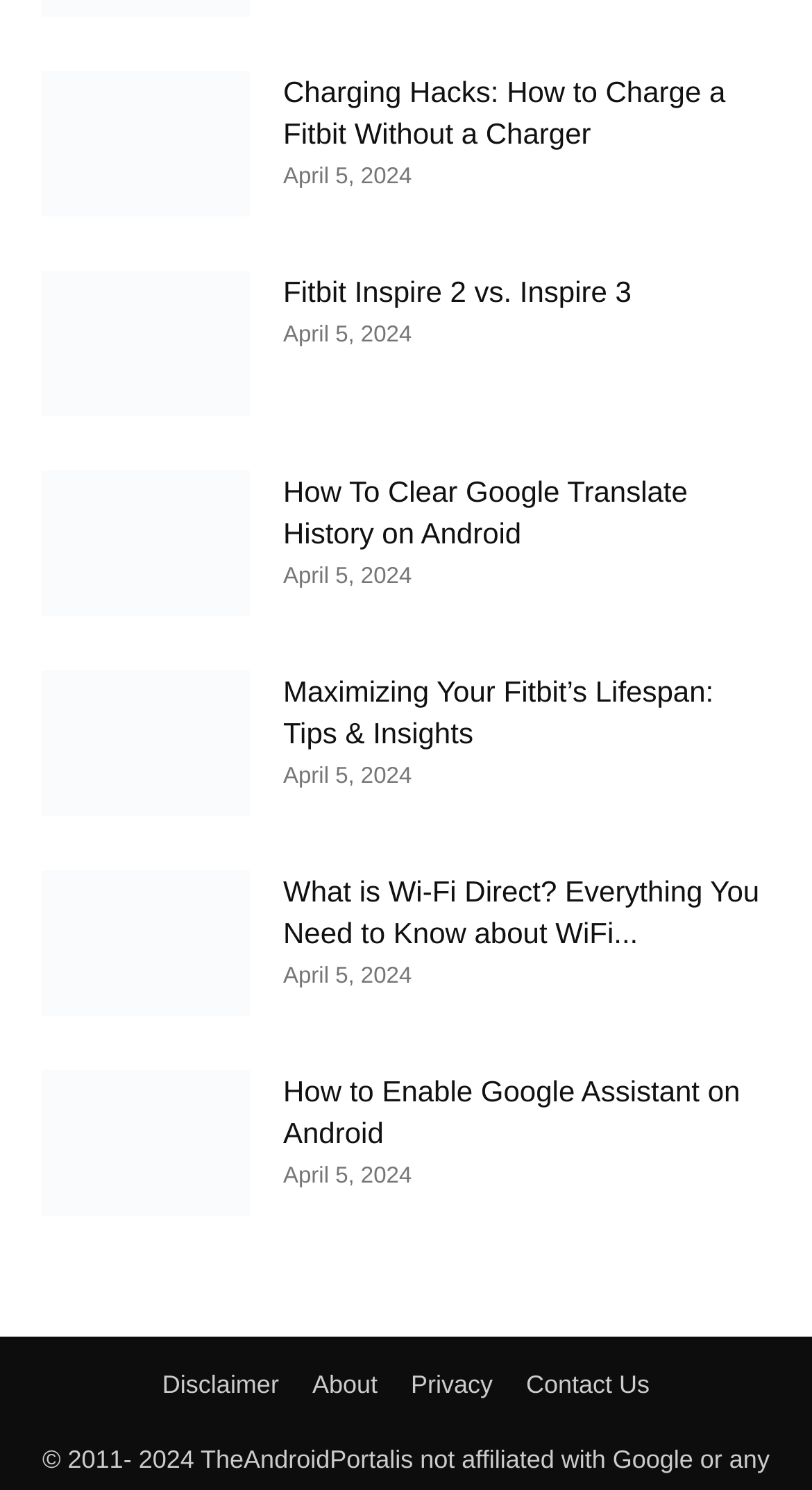Please find the bounding box coordinates of the element that must be clicked to perform the given instruction: "Read about Wi-Fi Direct". The coordinates should be four float numbers from 0 to 1, i.e., [left, top, right, bottom].

[0.349, 0.584, 0.949, 0.64]